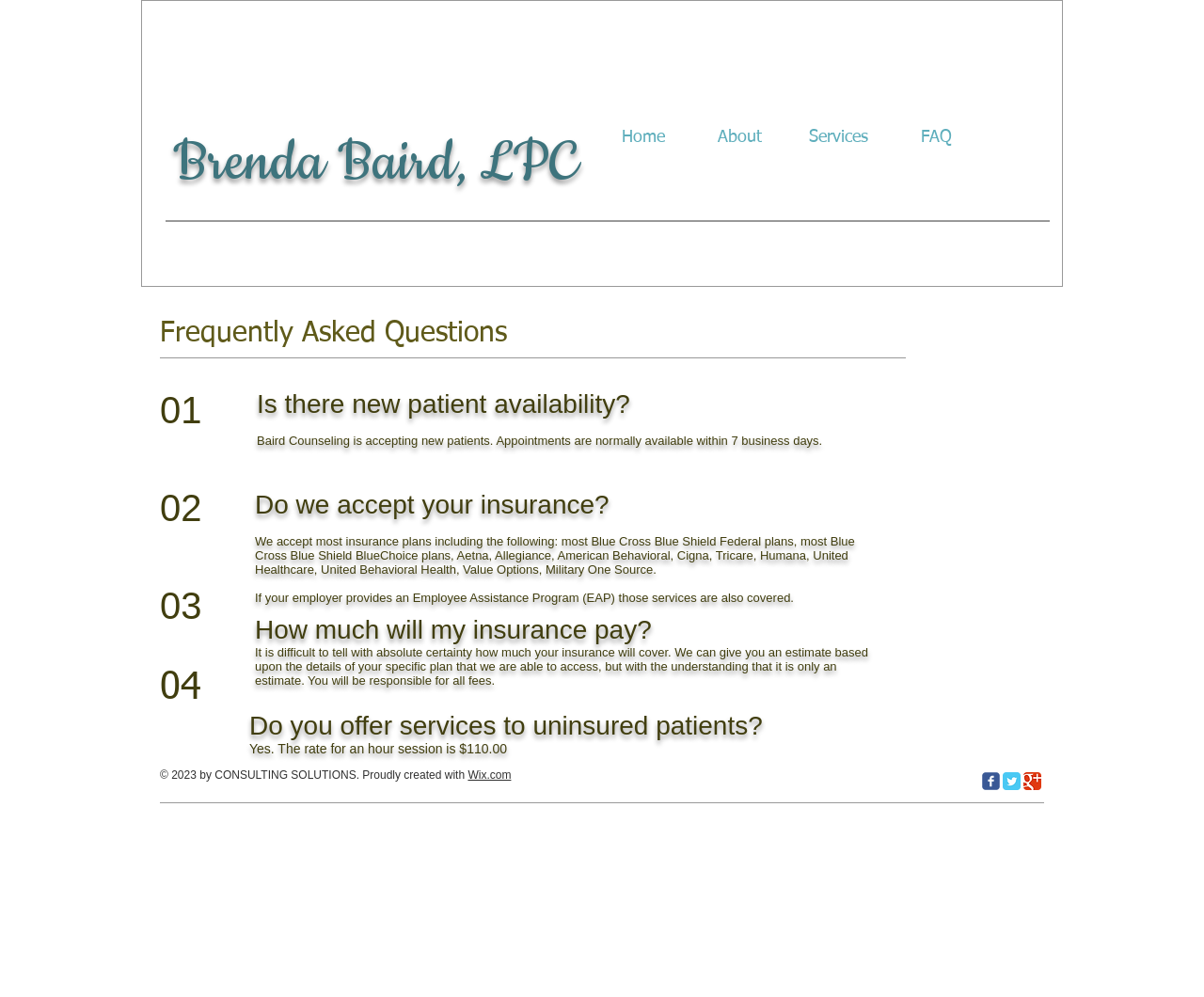Determine the bounding box coordinates of the clickable element to achieve the following action: 'Click on Facebook link'. Provide the coordinates as four float values between 0 and 1, formatted as [left, top, right, bottom].

[0.816, 0.775, 0.83, 0.792]